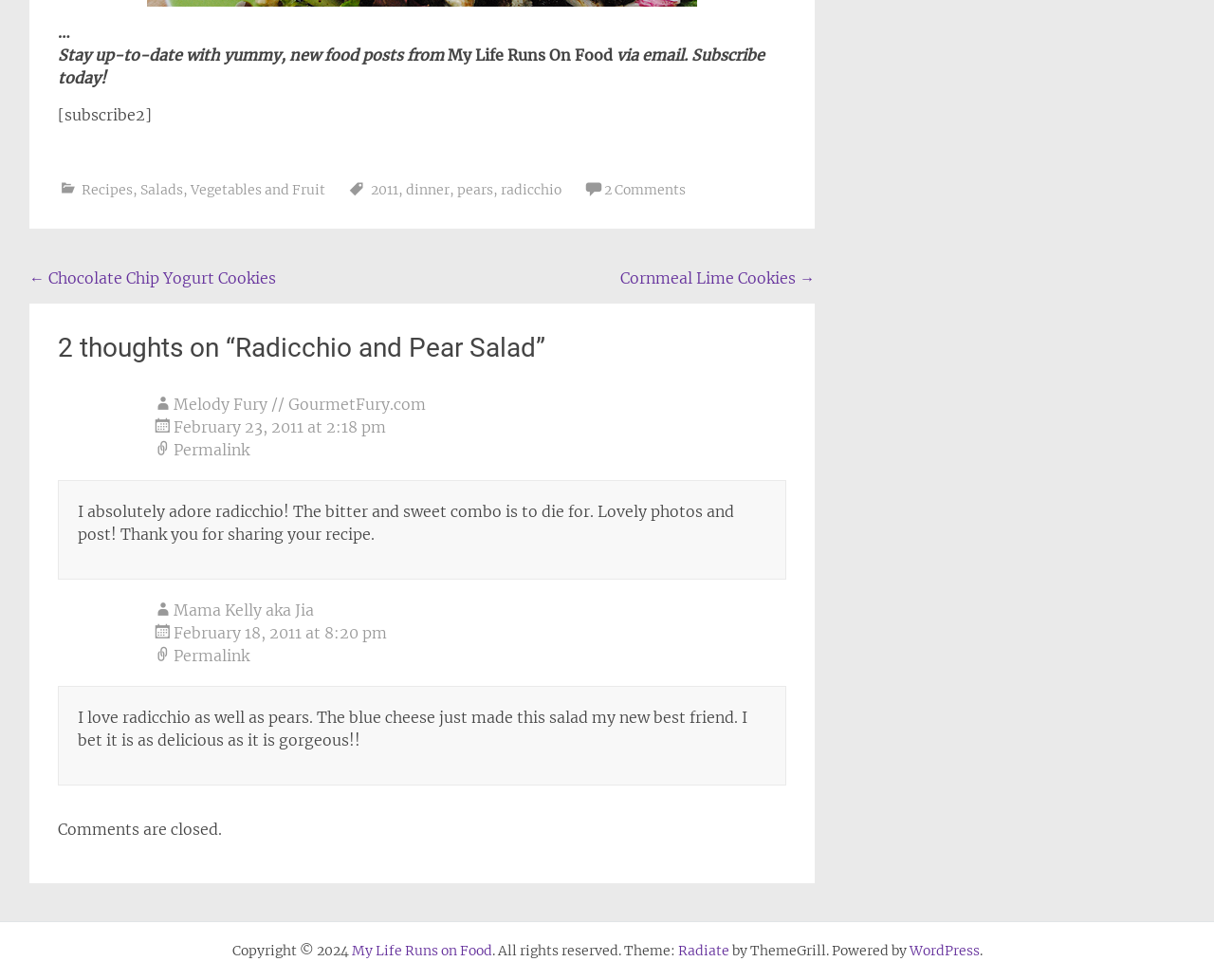Answer the following in one word or a short phrase: 
What is the name of the blog?

My Life Runs On Food